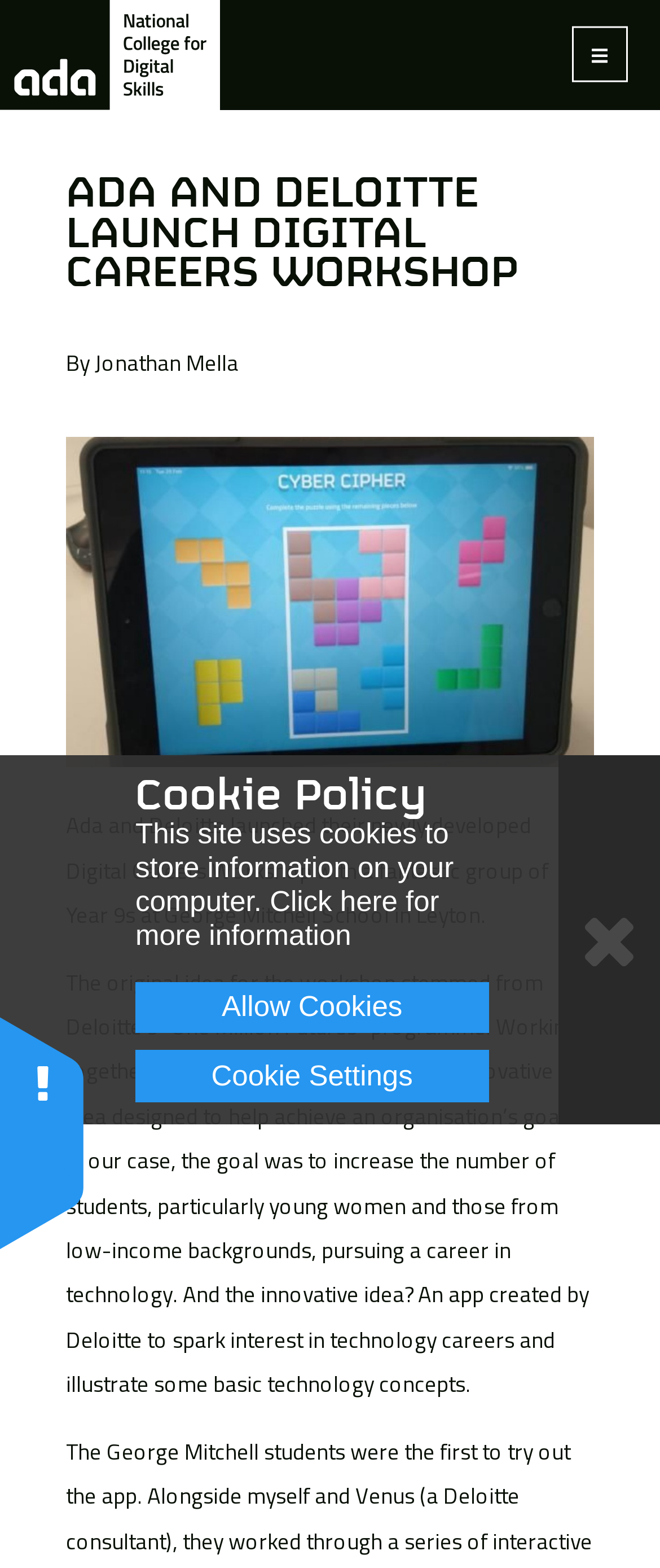What is the programme that the workshop stemmed from?
Please answer the question as detailed as possible based on the image.

I found the answer by reading the StaticText element with the text 'The original idea for the workshop stemmed from Deloitte’s “One Million Futures” programme.' which is located at [0.1, 0.615, 0.892, 0.893] and is a part of the main content of the webpage.